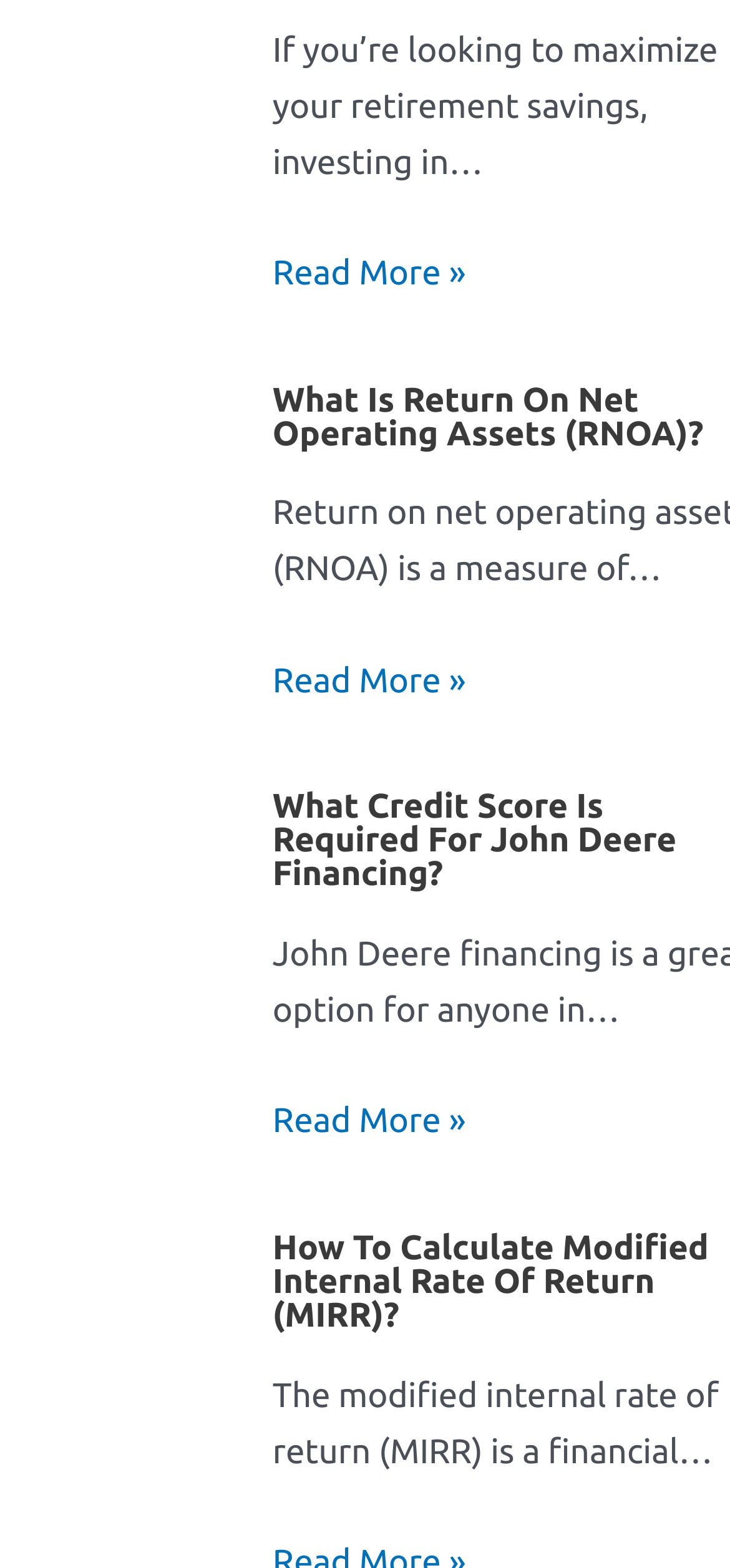How many related posts are there?
Based on the image, answer the question with as much detail as possible.

There are three related post links on the webpage, each with a 'Read More »' button, indicating that there are three related posts.